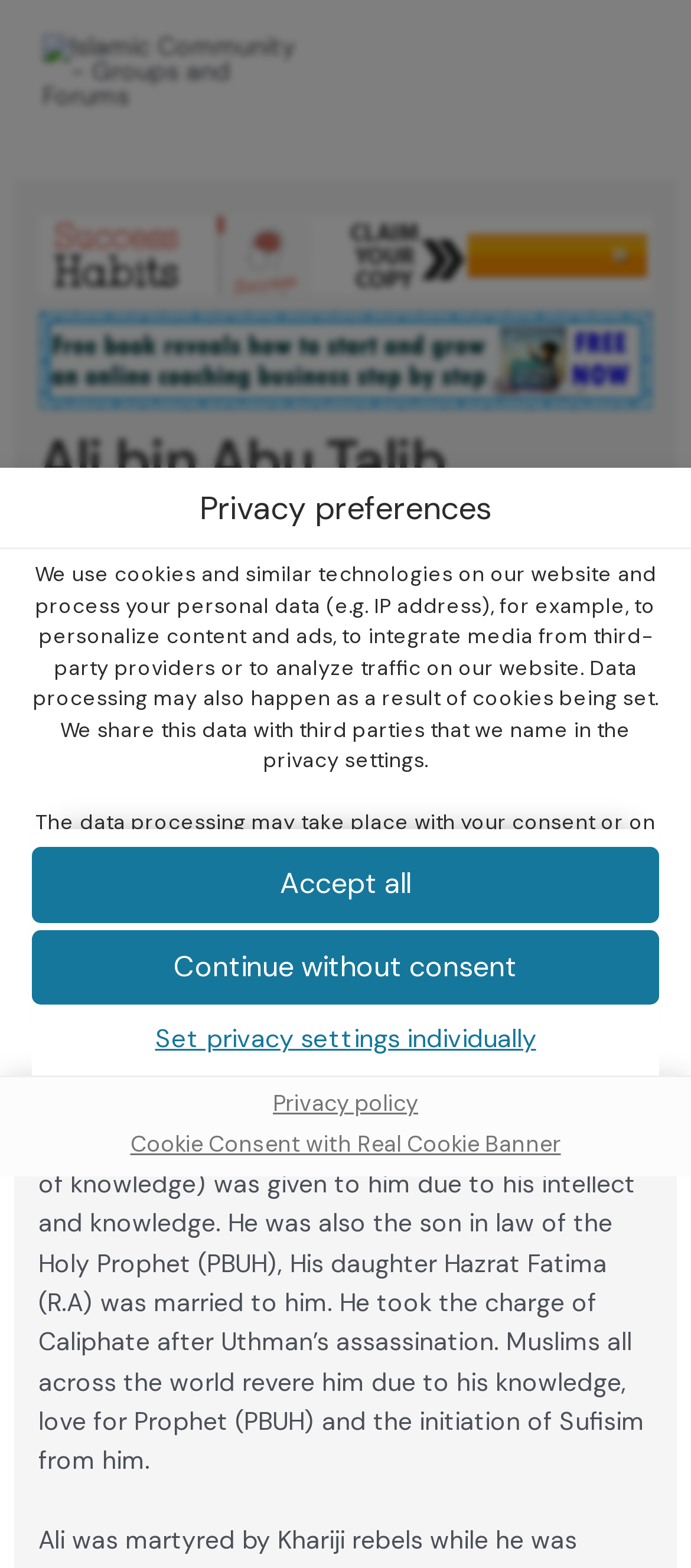Find the primary header on the webpage and provide its text.

Ali bin Abu Talib